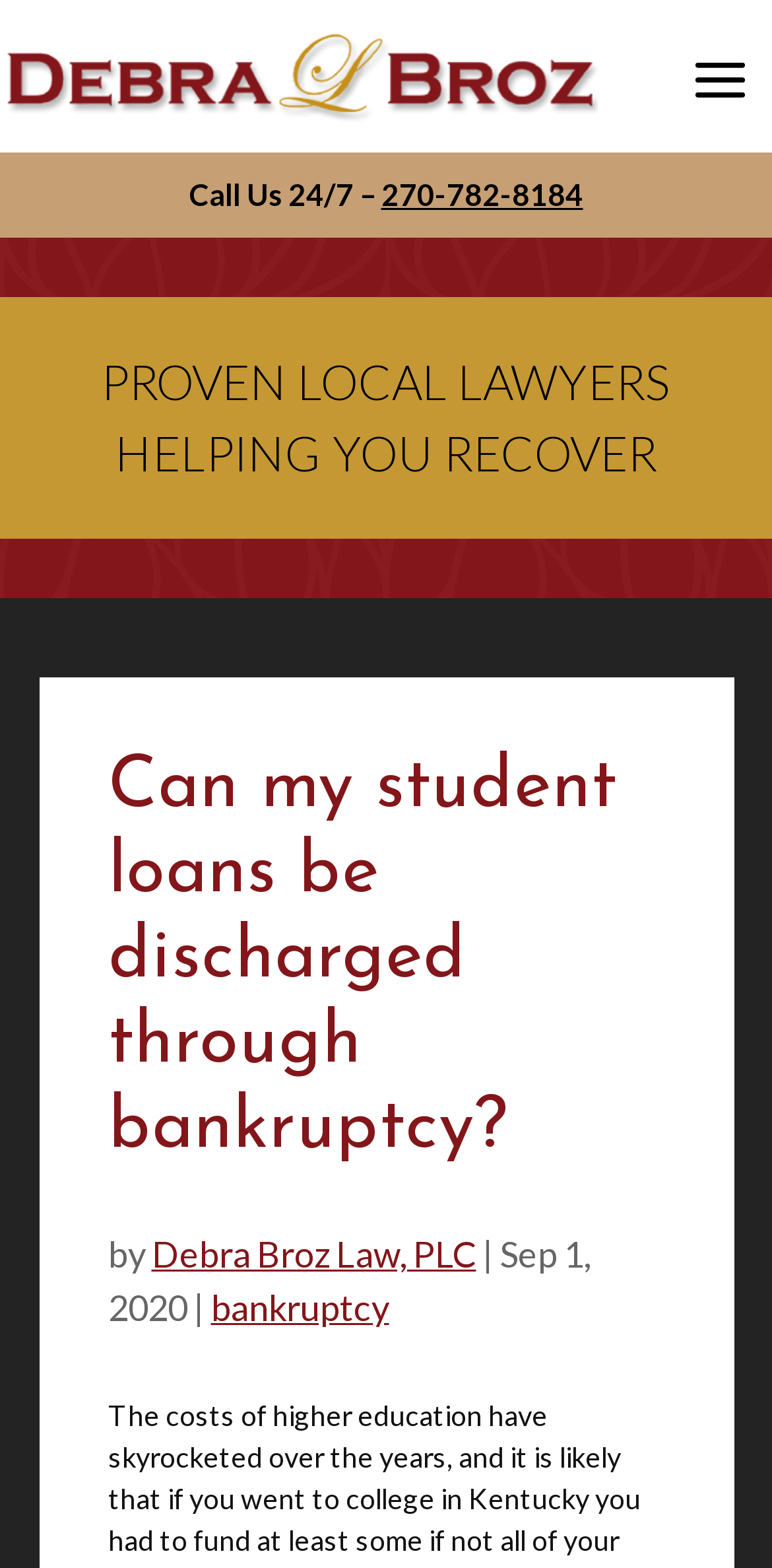Determine the bounding box coordinates of the UI element described below. Use the format (top-left x, top-left y, bottom-right x, bottom-right y) with floating point numbers between 0 and 1: Debra Broz Law, PLC

[0.196, 0.785, 0.617, 0.813]